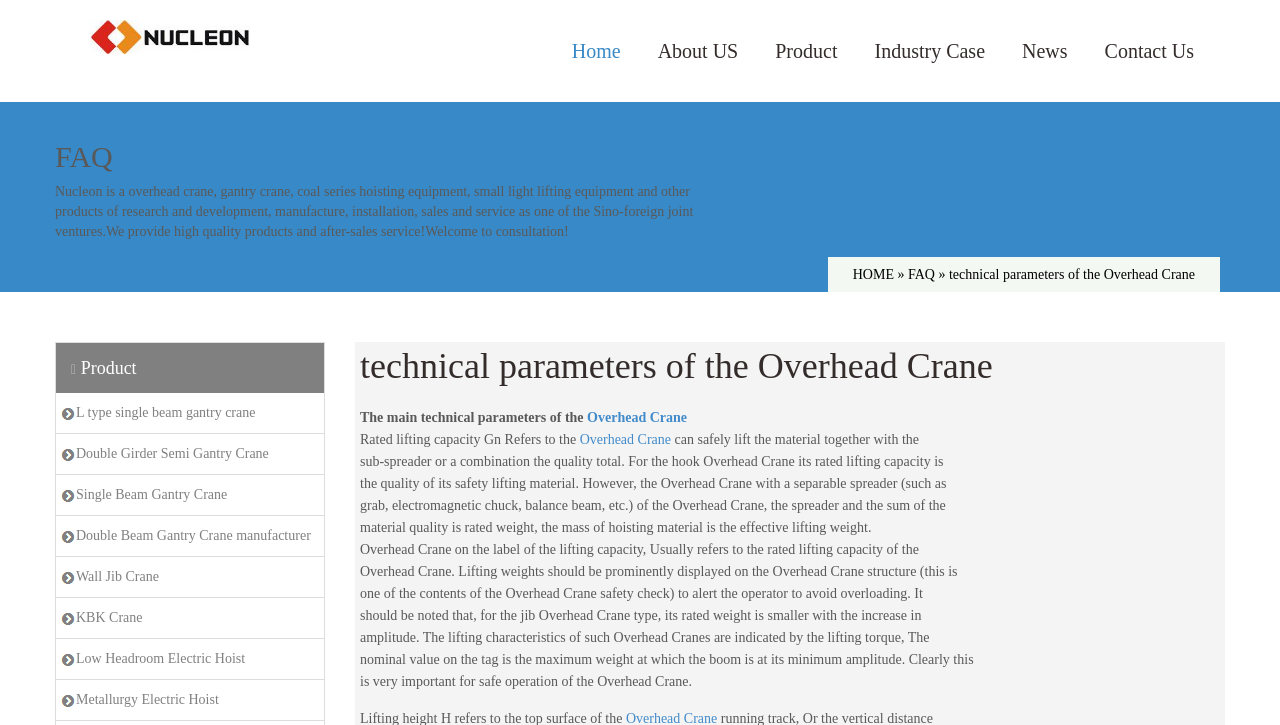Could you locate the bounding box coordinates for the section that should be clicked to accomplish this task: "Click the Linkedin-in link".

None